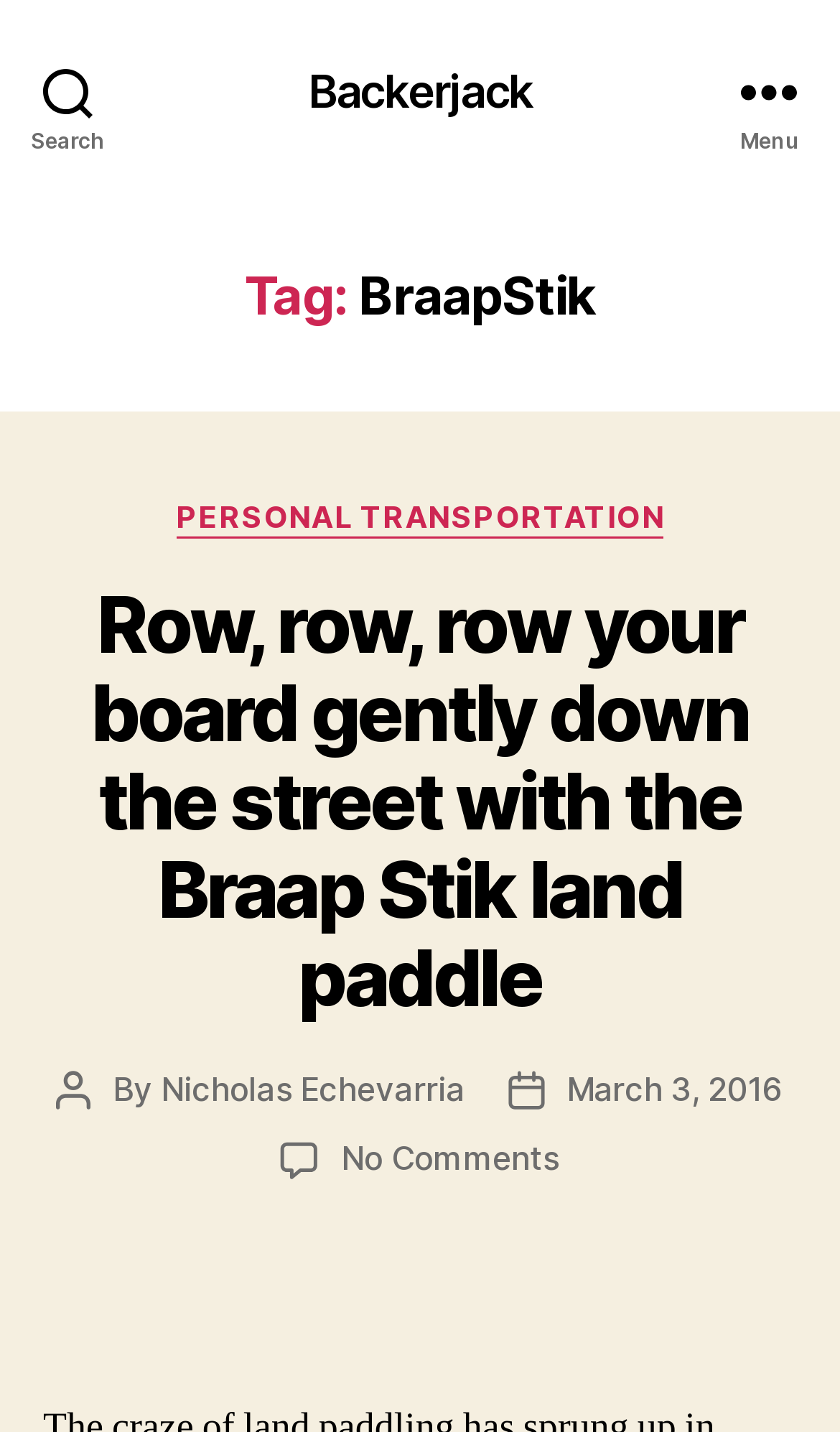Please specify the bounding box coordinates of the area that should be clicked to accomplish the following instruction: "Read about personal transportation". The coordinates should consist of four float numbers between 0 and 1, i.e., [left, top, right, bottom].

[0.209, 0.348, 0.791, 0.376]